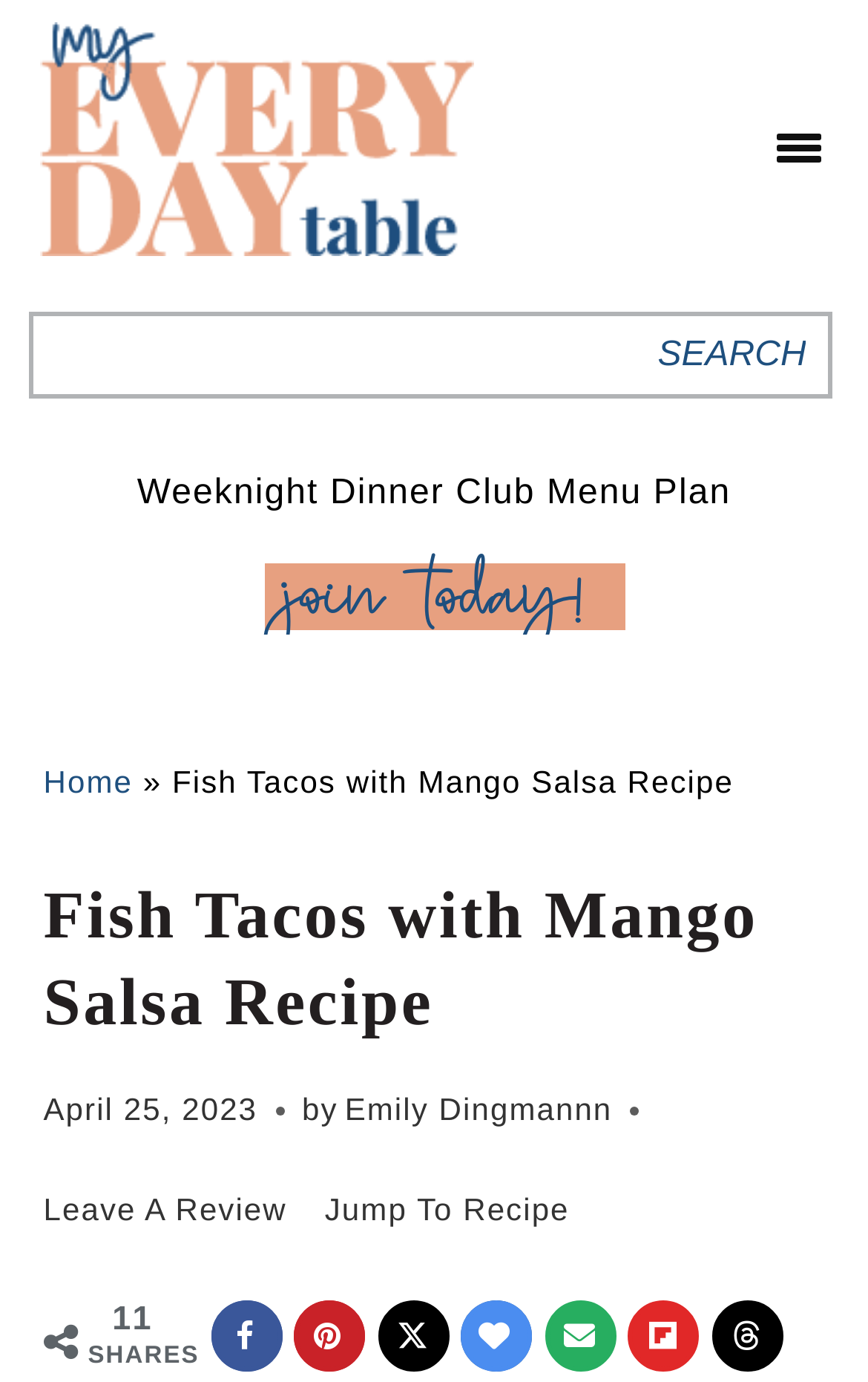Please determine the primary heading and provide its text.

Fish Tacos with Mango Salsa Recipe